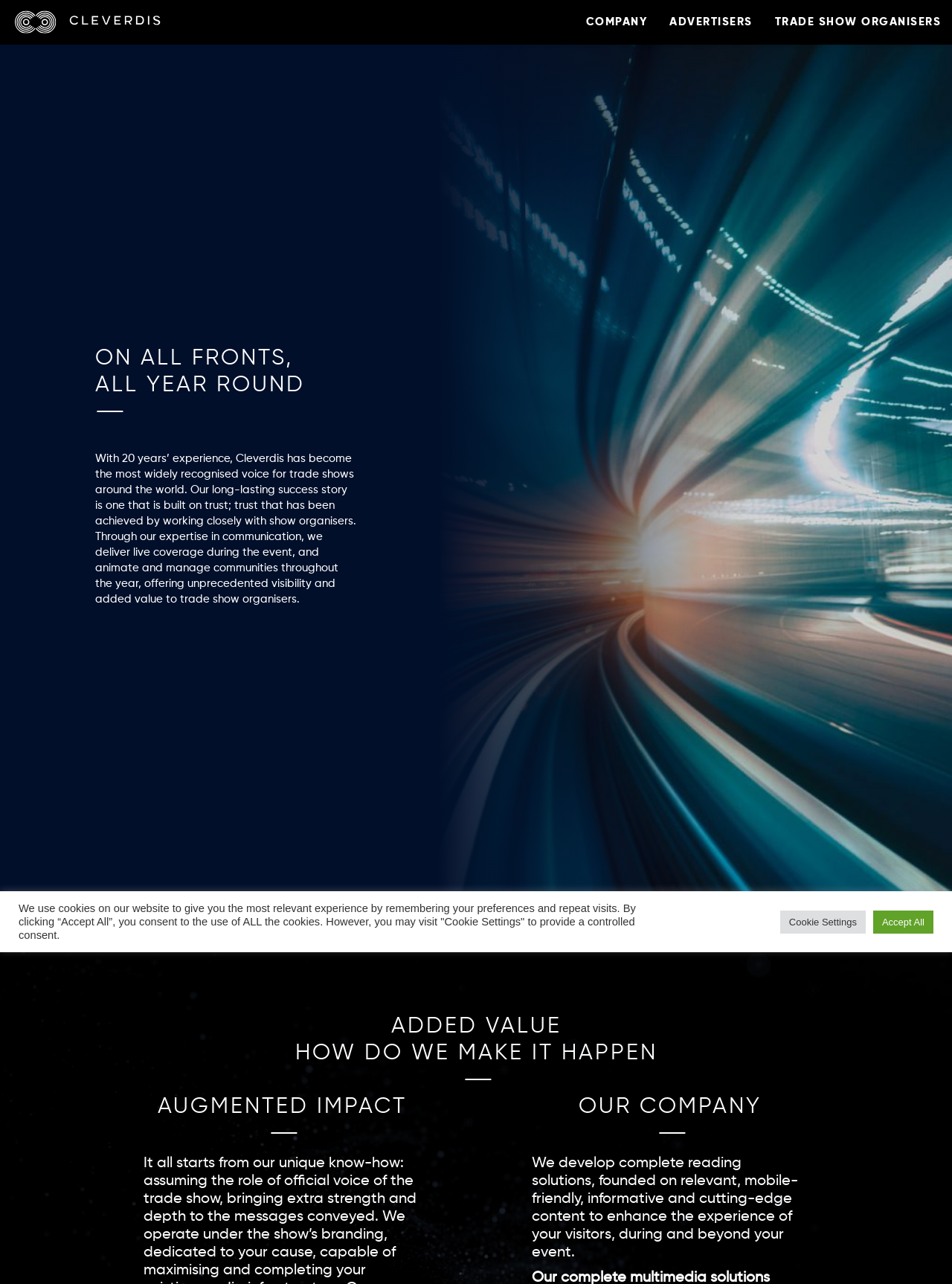Reply to the question with a single word or phrase:
How many years of experience does Cleverdis have?

20 years